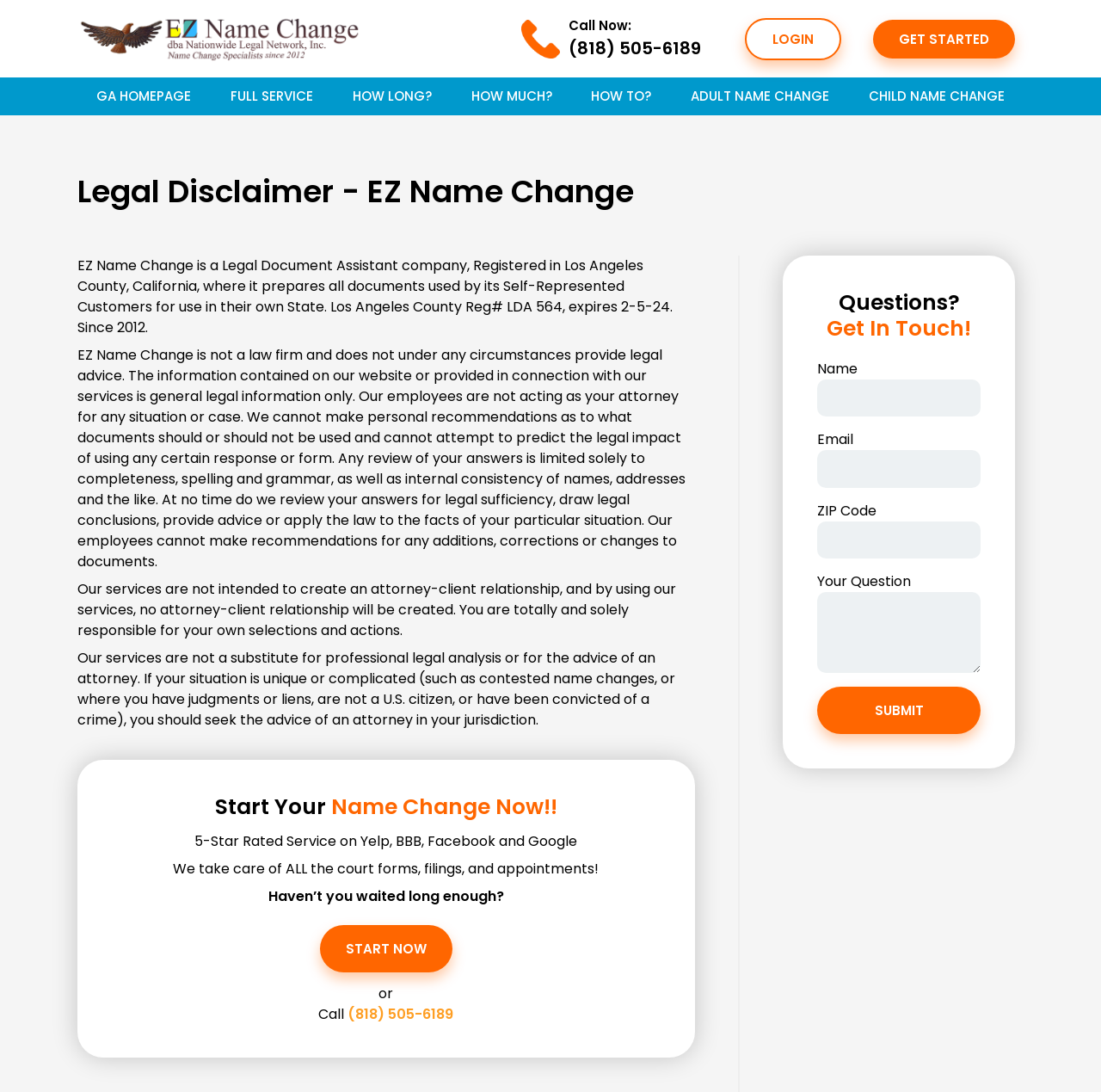What is the phone number to call for EZ Name Change?
Please give a detailed and elaborate answer to the question based on the image.

The phone number can be found in the top right corner of the webpage, next to the 'Call Now:' heading, and also in the 'Get In Touch!' section at the bottom of the webpage.